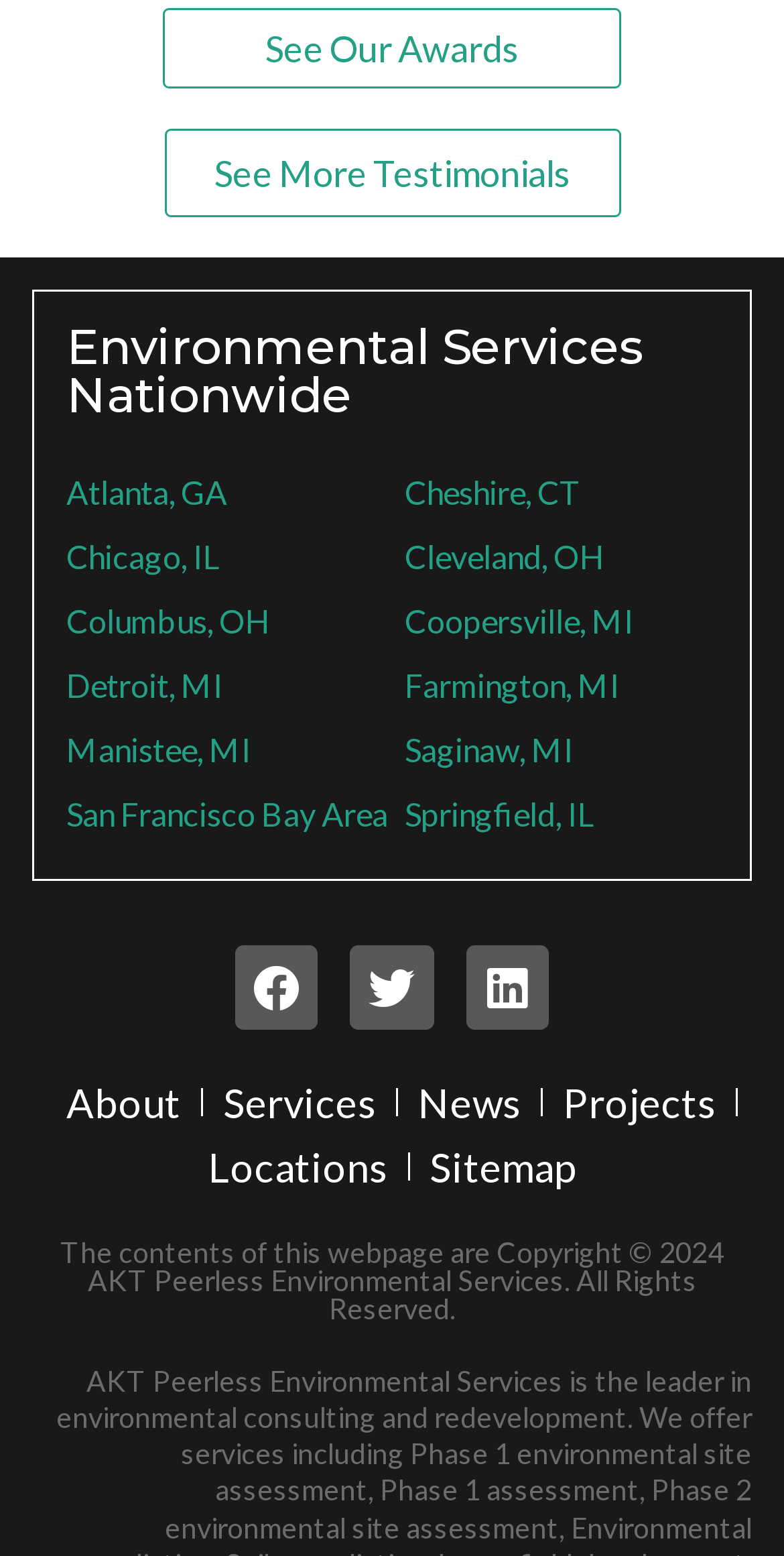Identify the bounding box coordinates for the element you need to click to achieve the following task: "Read testimonials". The coordinates must be four float values ranging from 0 to 1, formatted as [left, top, right, bottom].

[0.209, 0.083, 0.791, 0.14]